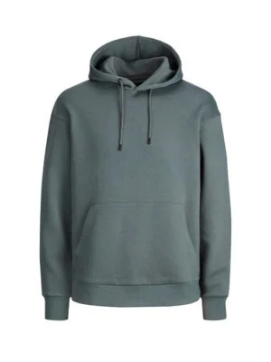What type of pocket does the hoodie have?
Refer to the screenshot and deliver a thorough answer to the question presented.

According to the caption, the hoodie features a 'classic hood and a kangaroo pocket', which implies that the type of pocket it has is a kangaroo pocket.